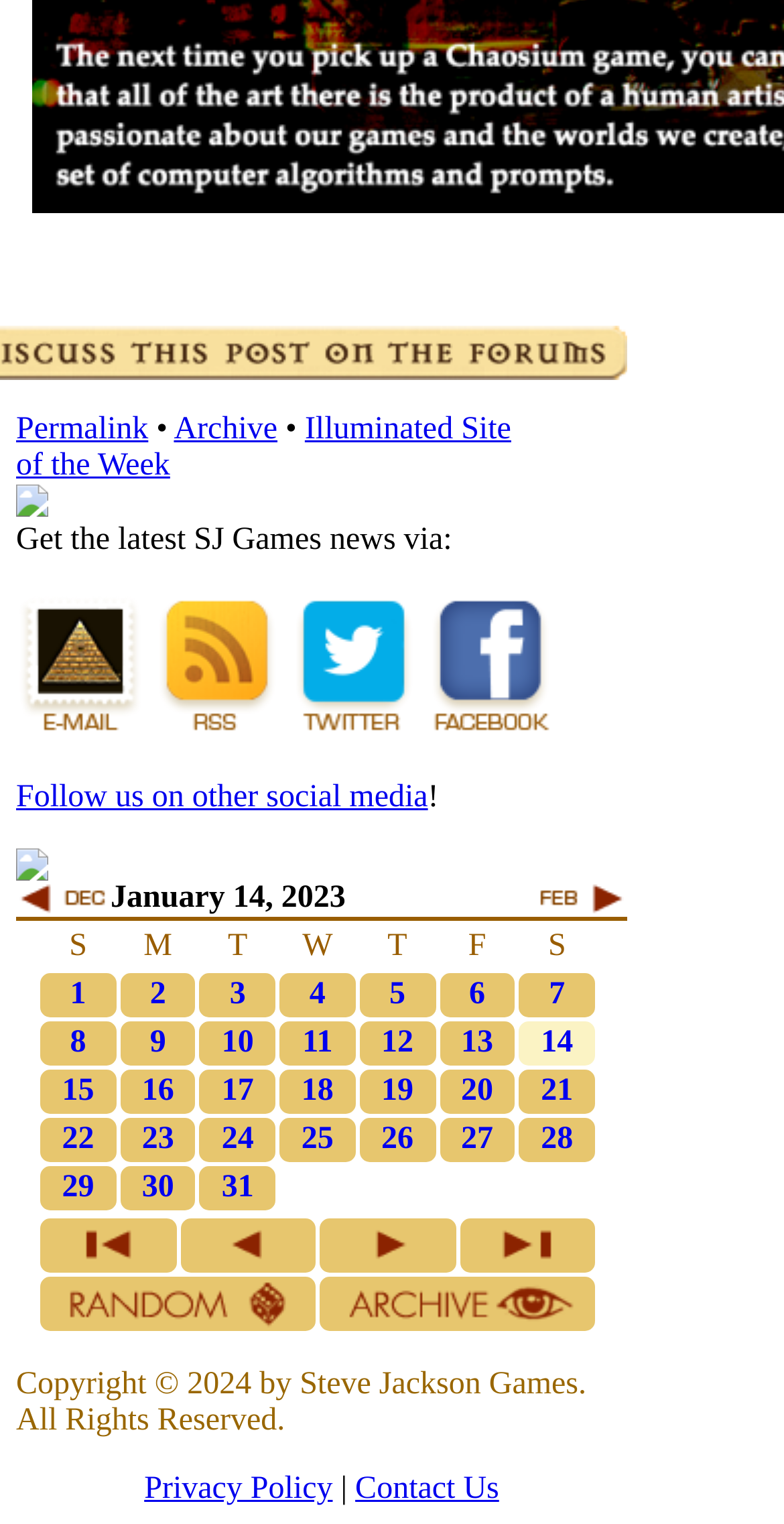Please identify the bounding box coordinates of the element that needs to be clicked to perform the following instruction: "Select a date in January 2023".

[0.141, 0.578, 0.441, 0.6]